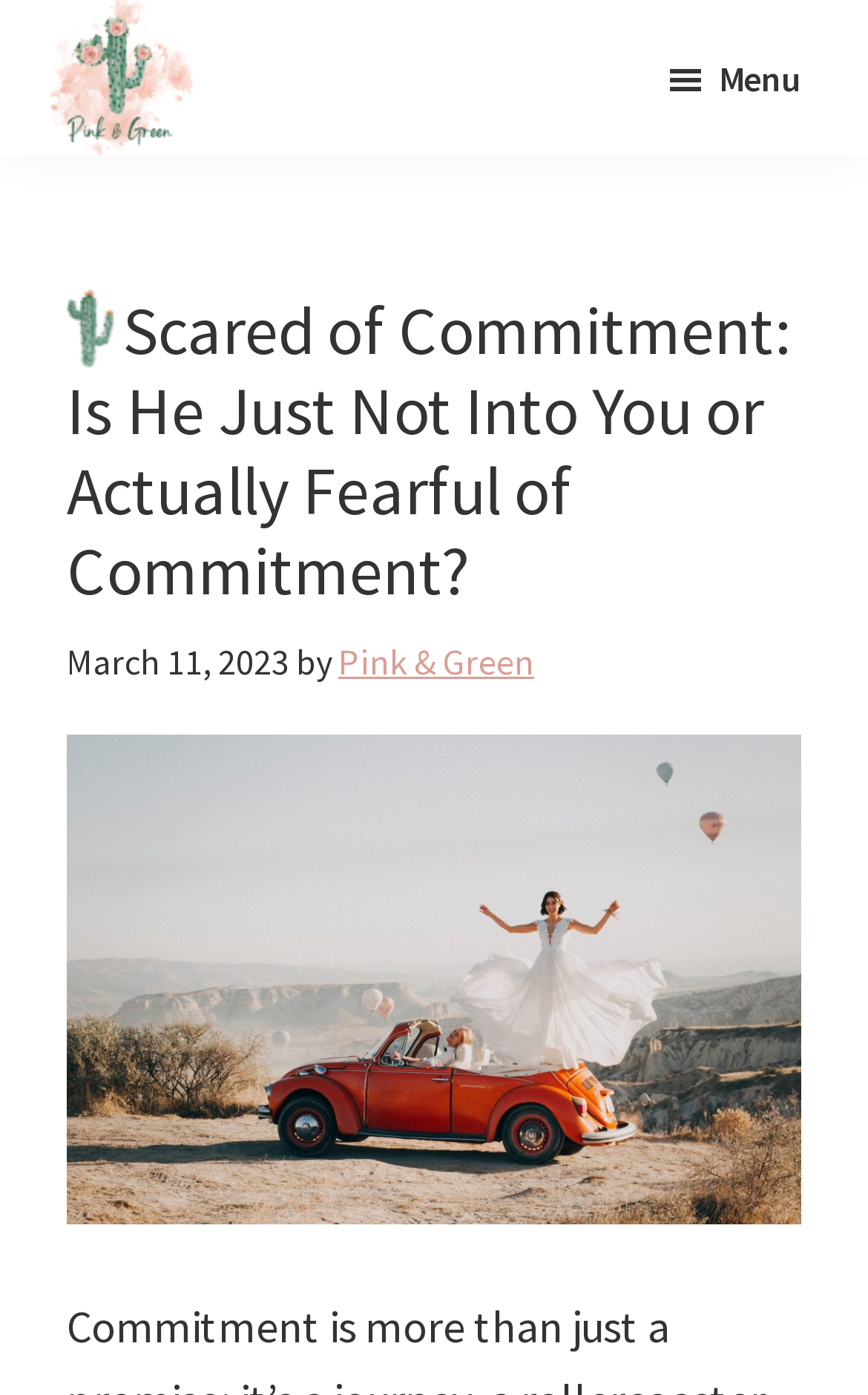Answer this question using a single word or a brief phrase:
What is the author of the article?

Pink & Green